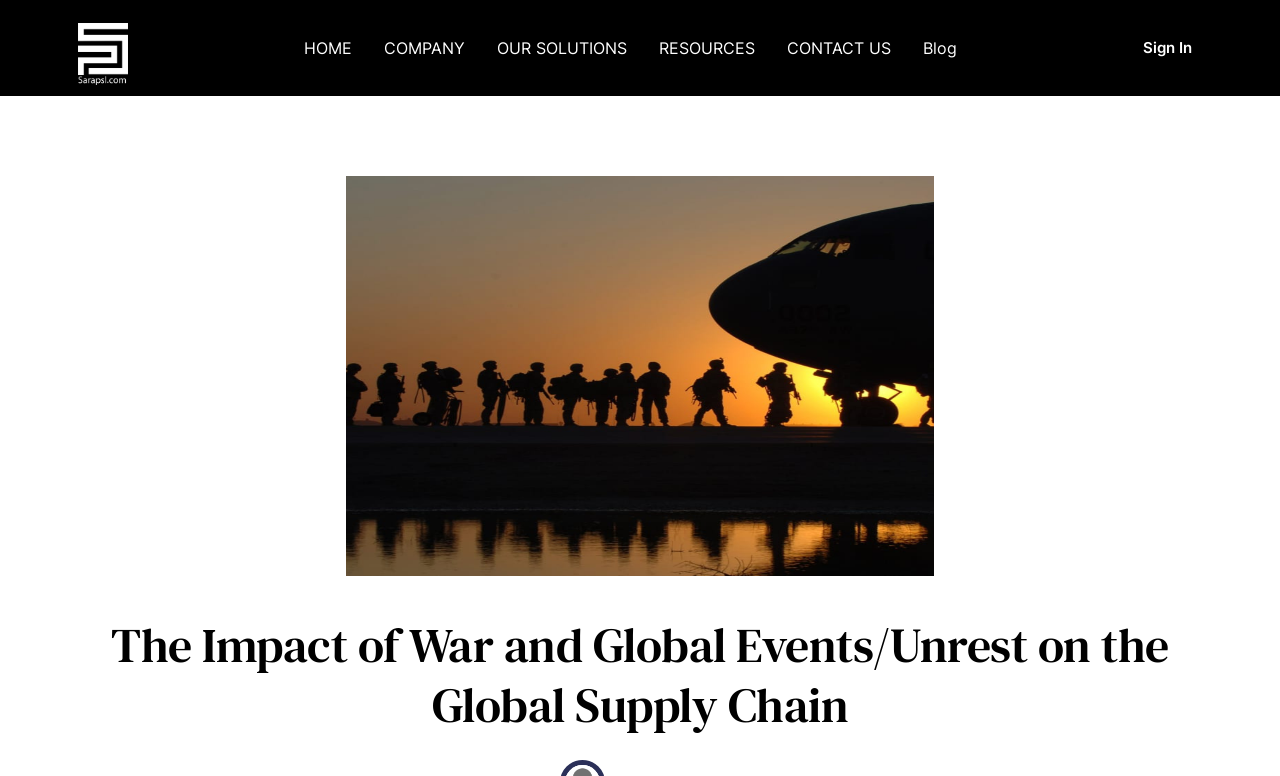Generate the text content of the main headline of the webpage.

The Impact of War and Global Events/Unrest on the Global Supply Chain